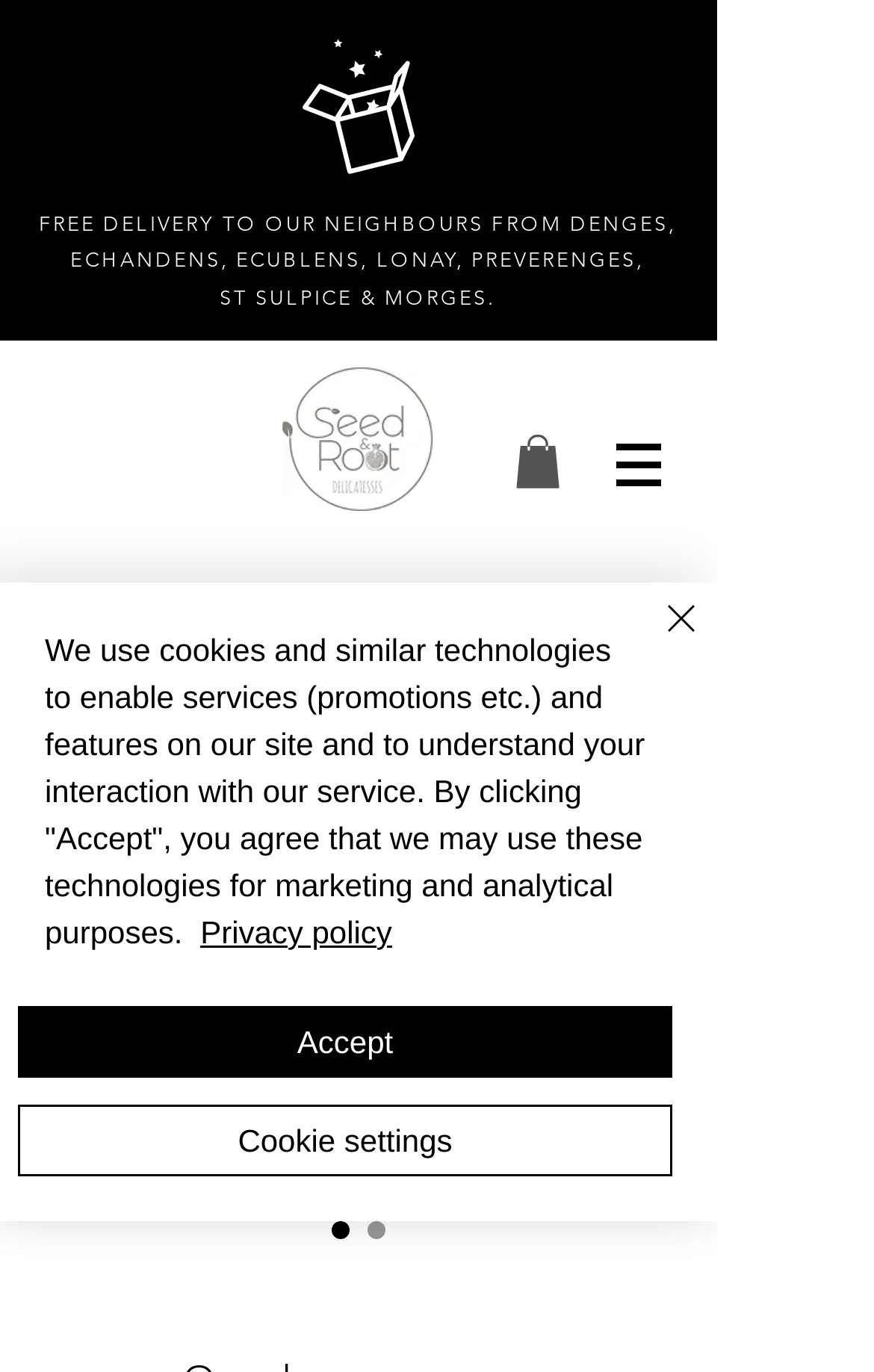Based on the element description "Contact Form", predict the bounding box coordinates of the UI element.

[0.547, 0.813, 0.821, 0.89]